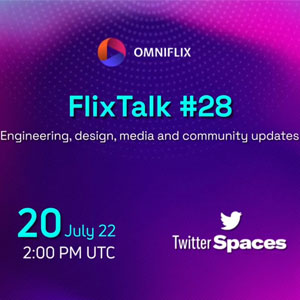Present an elaborate depiction of the scene captured in the image.

The image features the promotional graphic for "FlixTalk Episode #28," a podcast hosted by OmniFlix. The design showcases a vibrant purple and blue gradient background, creating a dynamic and engaging visual appeal. 

At the top left, the OmniFlix logo is prominently displayed, symbolizing the brand's identity. Below the logo, the episode title—"FlixTalk #28"—is highlighted in bold, white text. 

Further down, the date "20 July 22" and time "2:00 PM UTC" are presented in a striking turquoise color, emphasizing the information about the episode's airing. The phrase "Engineering, design, media and community updates" serves as a brief description of the topics that will be discussed, positioned prominently beneath the episode title. 

To the bottom right, the Twitter Spaces logo is included, indicating that the event will be hosted on that platform, connecting it to a broader audience through social media engagement. Overall, the graphic is designed to attract listeners, providing essential information about the episode in a visually appealing format.